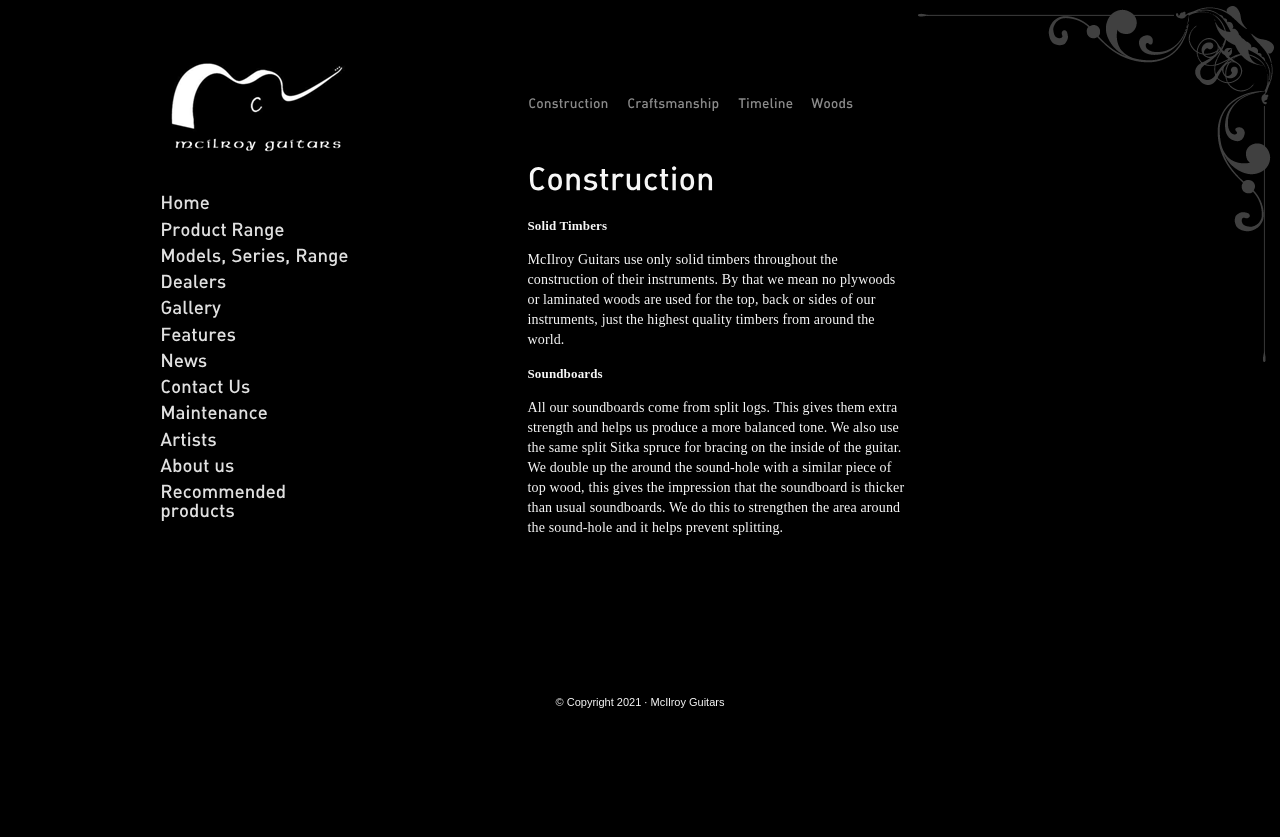What is the material used for the soundboards?
Please provide a single word or phrase as your answer based on the image.

Split logs